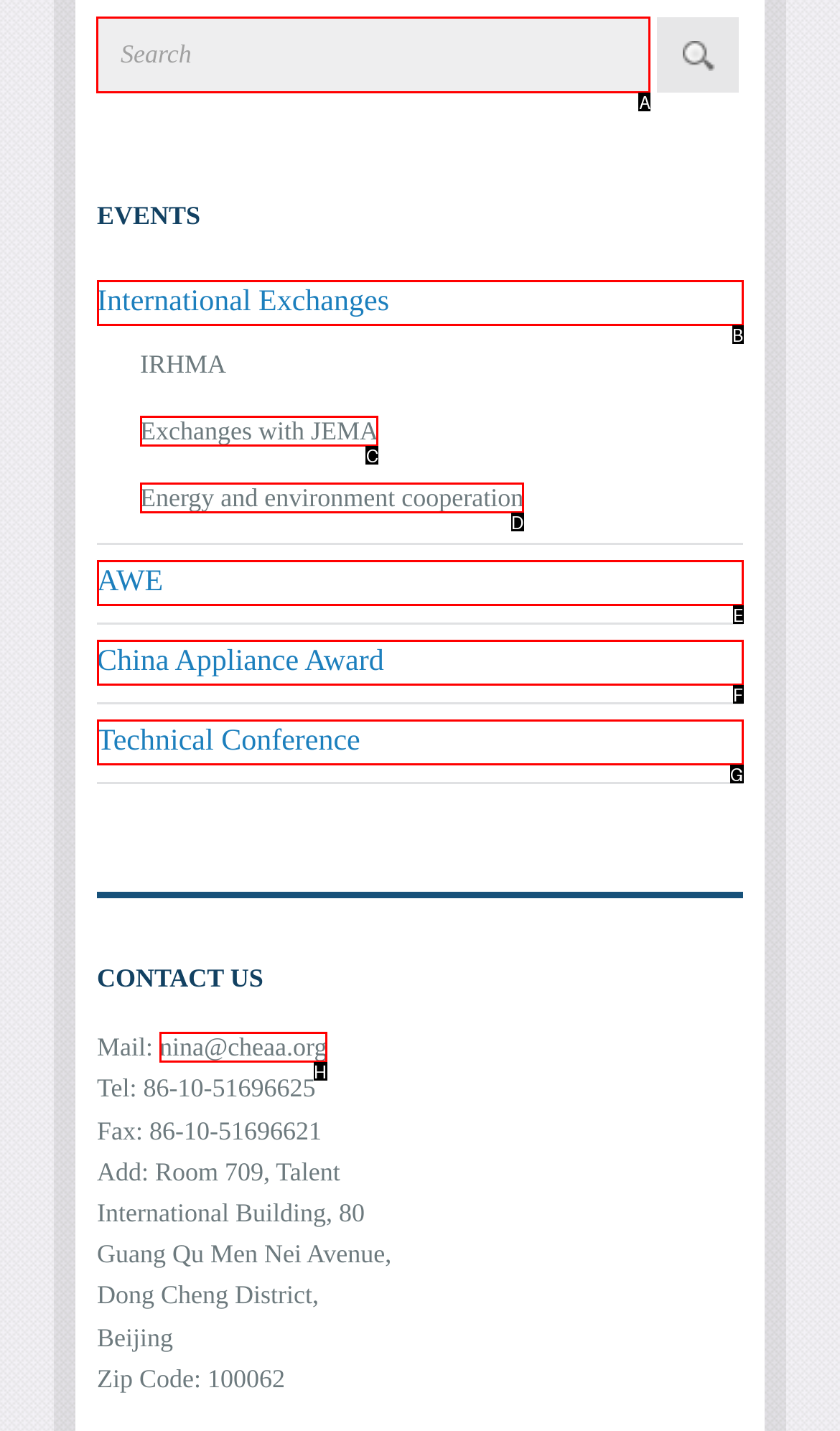Identify the appropriate choice to fulfill this task: search for something
Respond with the letter corresponding to the correct option.

A